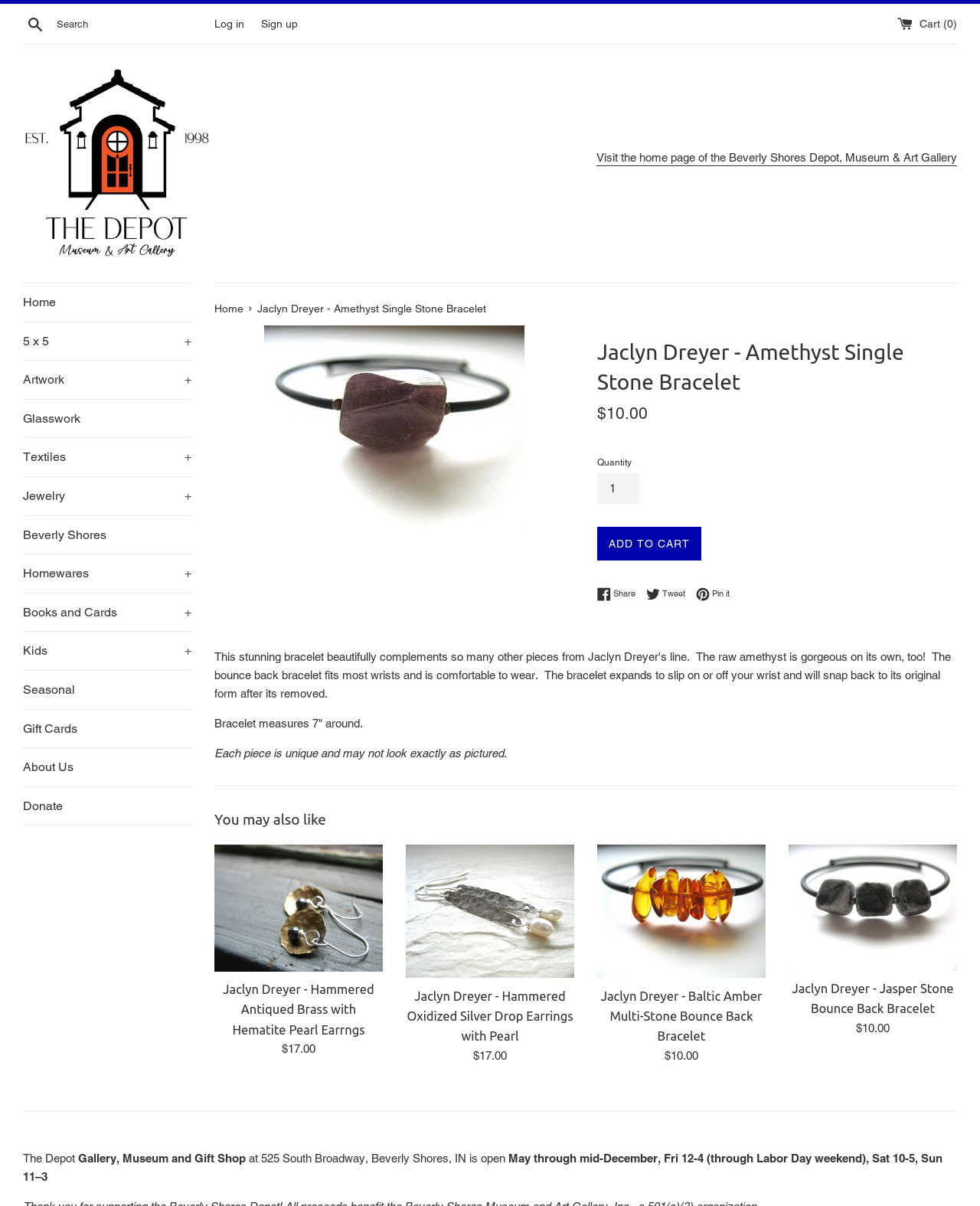Please locate the bounding box coordinates for the element that should be clicked to achieve the following instruction: "Add the Amethyst Single Stone Bracelet to your cart". Ensure the coordinates are given as four float numbers between 0 and 1, i.e., [left, top, right, bottom].

[0.609, 0.437, 0.716, 0.465]